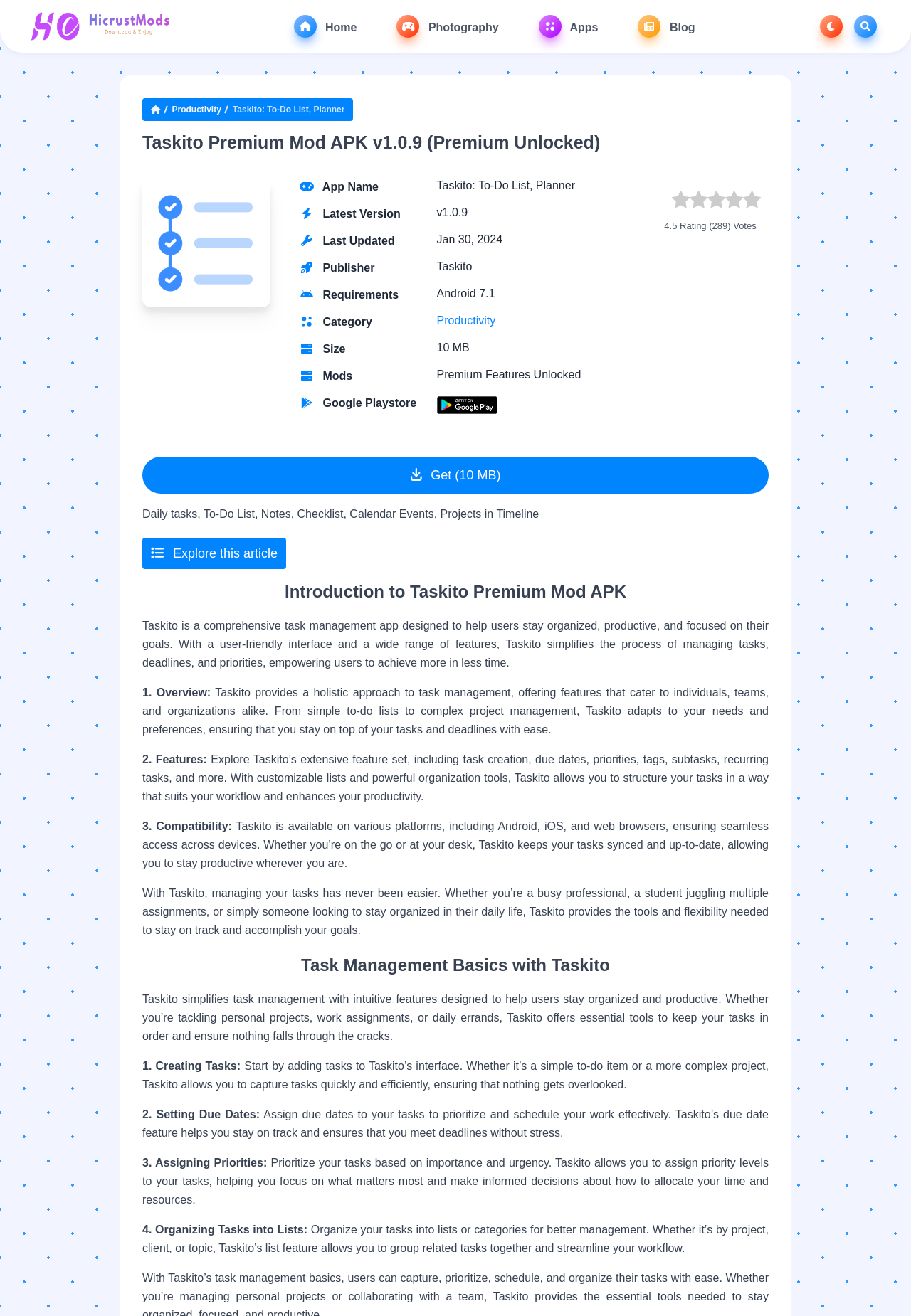Generate a comprehensive description of the contents of the webpage.

This webpage is about Taskito Premium Mod APK, a task management app. At the top, there is a navigation bar with links to "Home", "Photography", "Apps", "Blog", and a search button. On the right side of the navigation bar, there are two buttons: "Dark Mode" and "Search". 

Below the navigation bar, there is a heading that displays the title "Taskito Premium Mod APK v1.0.9 (Premium Unlocked)" and an image of the app's logo. 

To the right of the heading, there is a table that provides information about the app, including its name, latest version, last updated date, publisher, requirements, category, size, and mods. 

Below the table, there is a section that displays the app's rating, which is 4.5 out of 5, based on 289 votes. 

Next, there is a link to download the app, which is 10 MB in size. 

The main content of the webpage is divided into several sections. The first section introduces Taskito Premium Mod APK, describing it as a comprehensive task management app that helps users stay organized, productive, and focused on their goals. 

The second section outlines the app's features, including task creation, due dates, priorities, tags, subtasks, recurring tasks, and more. 

The third section discusses the app's compatibility, stating that it is available on various platforms, including Android, iOS, and web browsers. 

The fourth section explains how Taskito simplifies task management with intuitive features, including creating tasks, setting due dates, assigning priorities, and organizing tasks into lists. 

Throughout the webpage, there are several headings and subheadings that break up the content and provide a clear structure. The text is well-organized and easy to follow, making it simple for users to understand the features and benefits of Taskito Premium Mod APK.